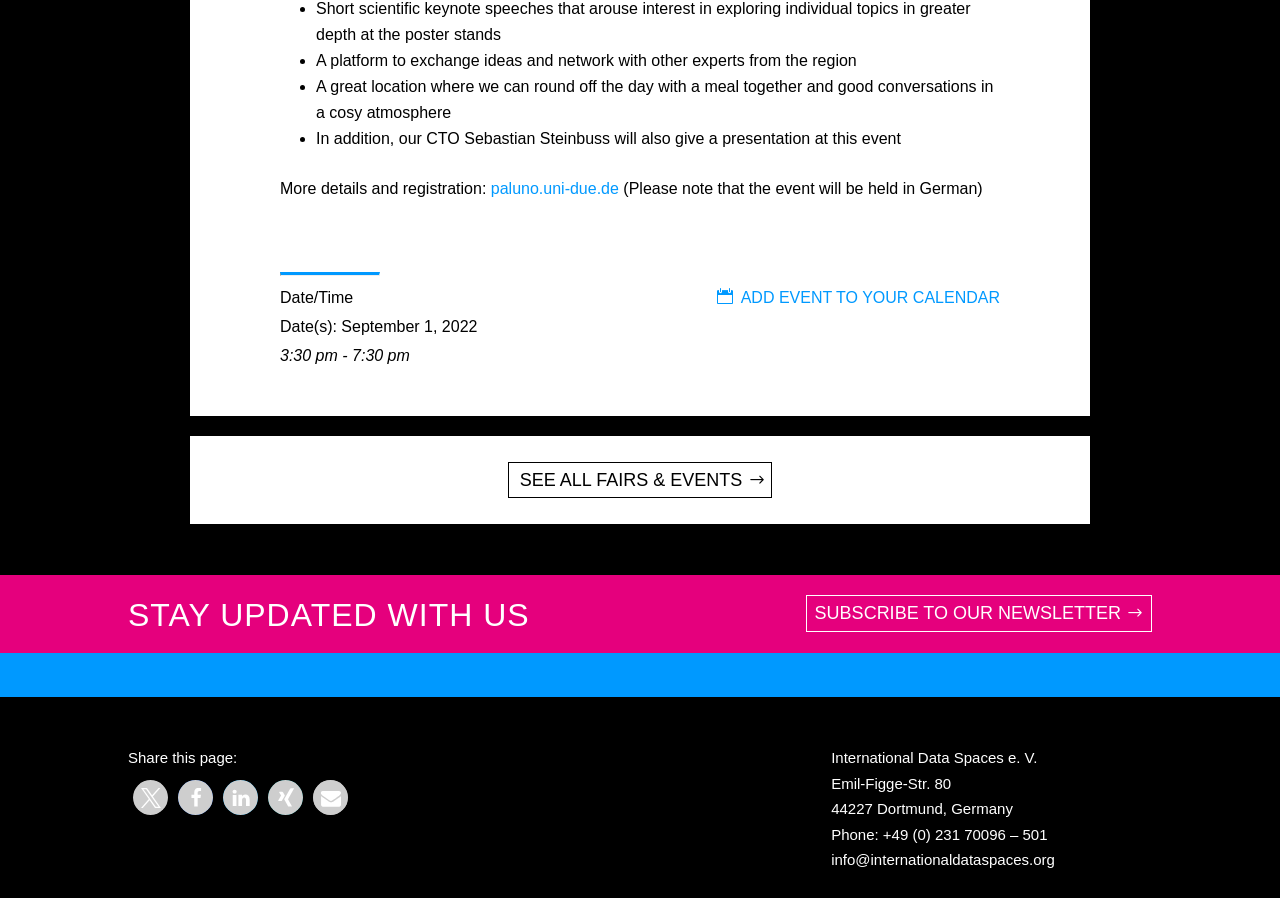Specify the bounding box coordinates of the region I need to click to perform the following instruction: "Share this page on Facebook". The coordinates must be four float numbers in the range of 0 to 1, i.e., [left, top, right, bottom].

[0.139, 0.784, 0.166, 0.823]